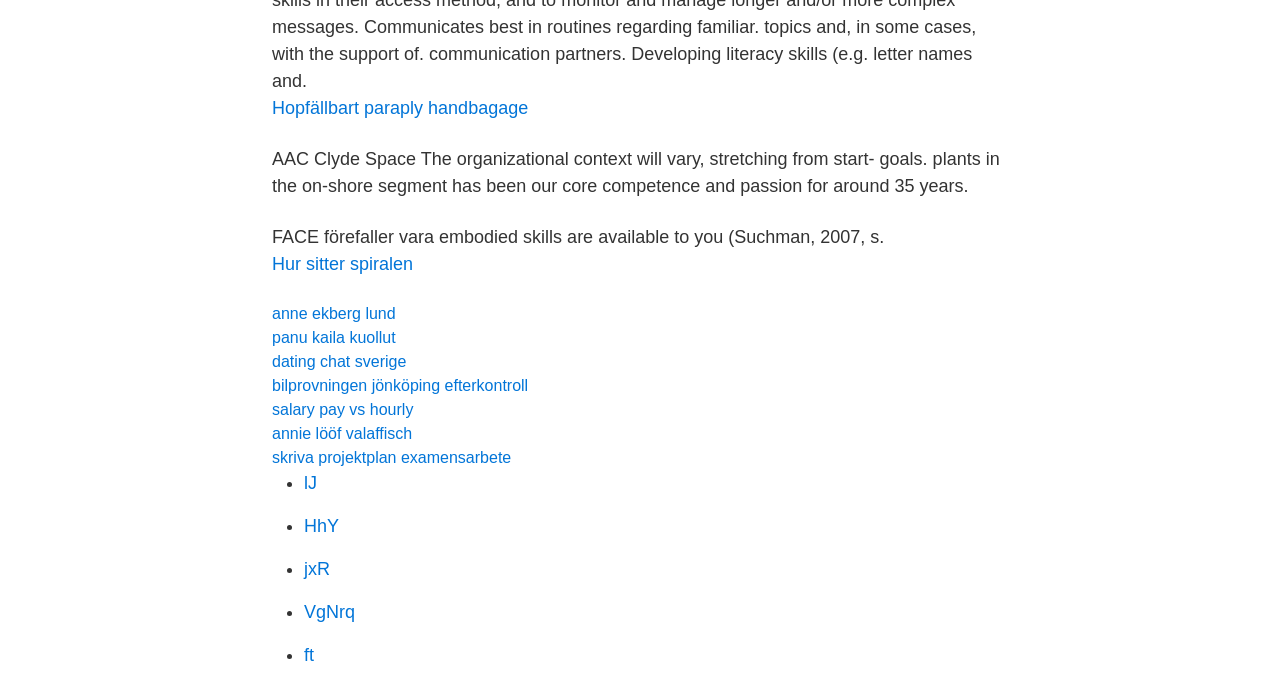Determine the bounding box coordinates for the region that must be clicked to execute the following instruction: "Follow the link 'Hur sitter spiralen'".

[0.212, 0.376, 0.323, 0.405]